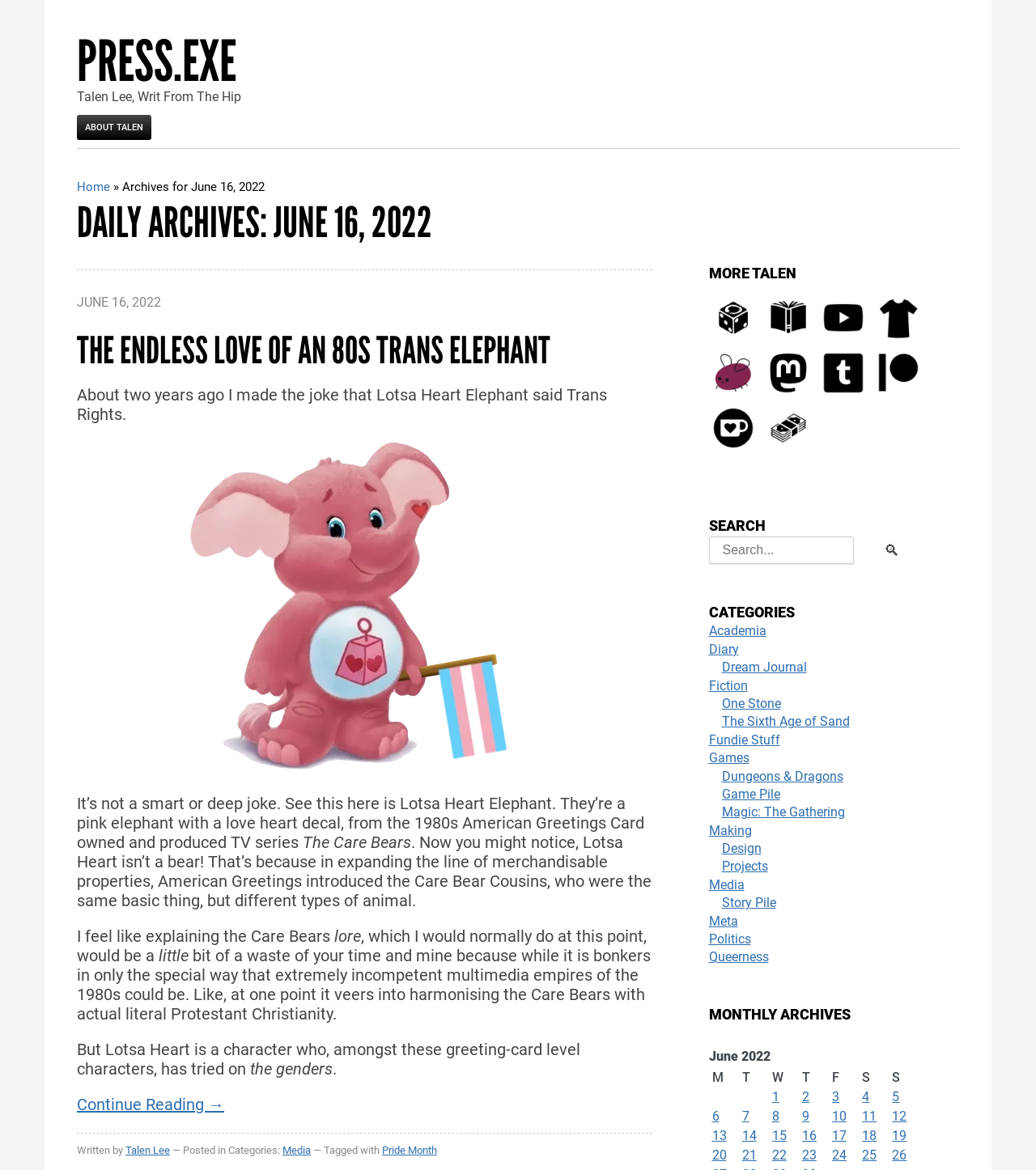Extract the bounding box coordinates of the UI element described by: "Dream Journal". The coordinates should include four float numbers ranging from 0 to 1, e.g., [left, top, right, bottom].

[0.696, 0.564, 0.779, 0.577]